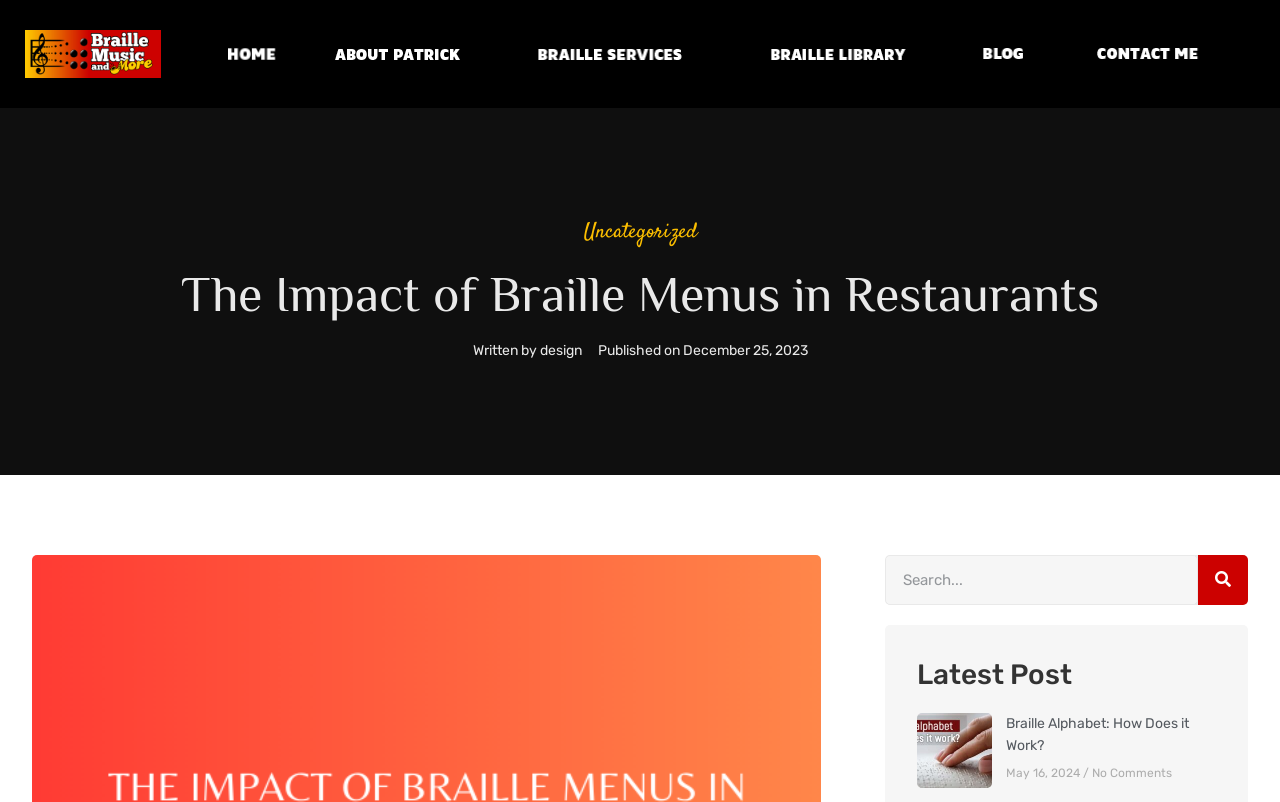Answer the following in one word or a short phrase: 
How many buttons are in the navigation menu?

6